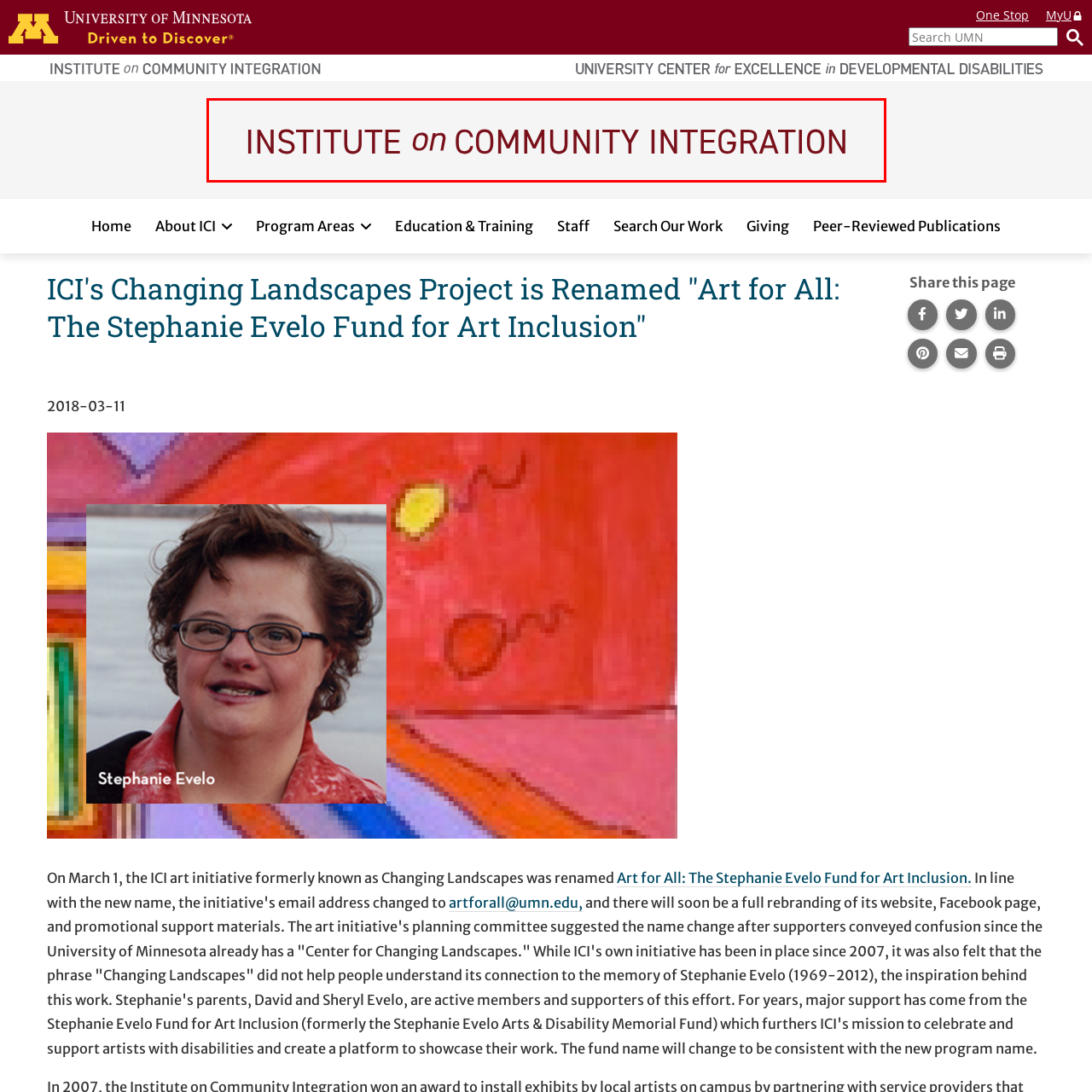Please look at the highlighted area within the red border and provide the answer to this question using just one word or phrase: 
What is emphasized in the logo layout?

The word 'on'